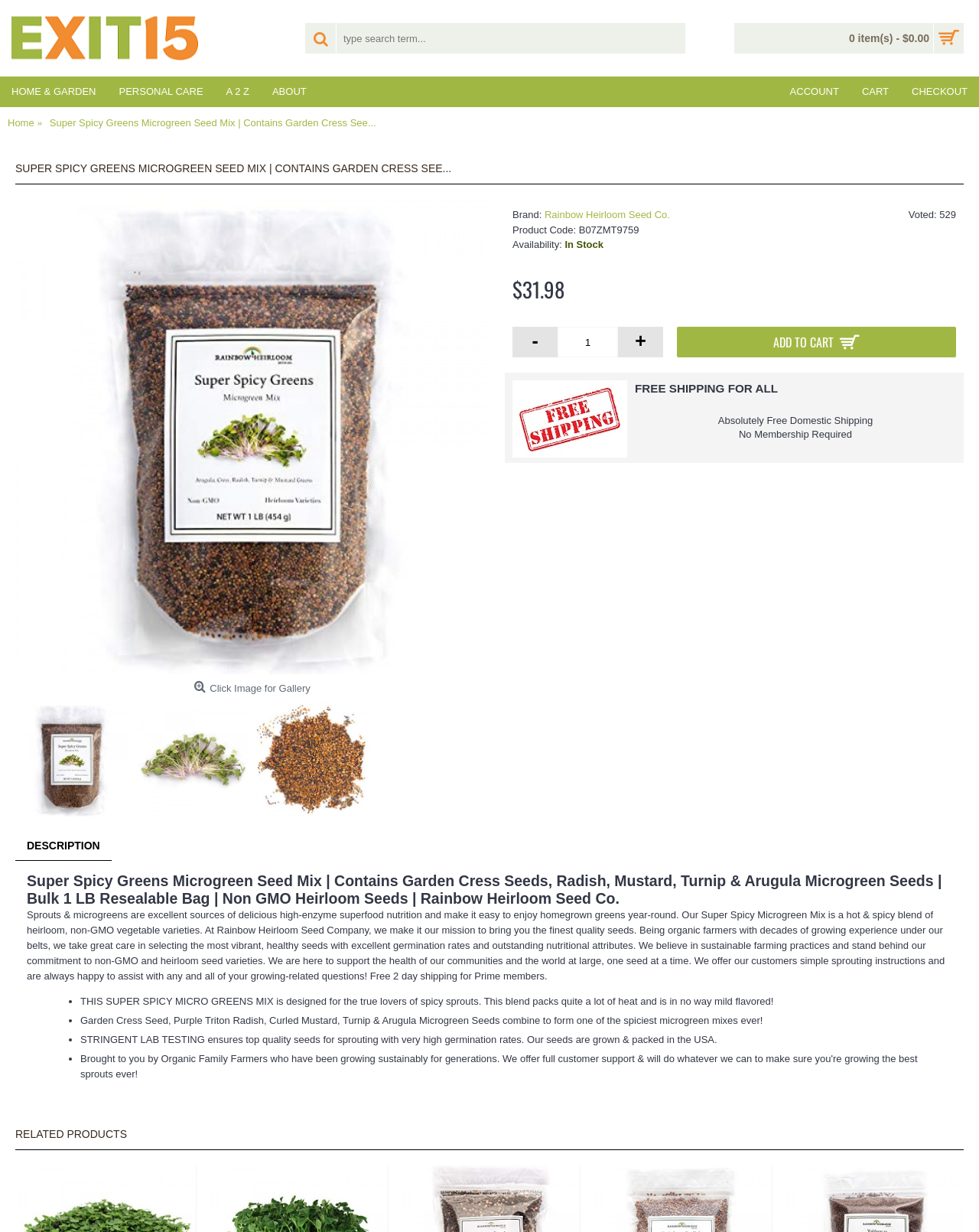Find the bounding box coordinates of the clickable element required to execute the following instruction: "go to home page". Provide the coordinates as four float numbers between 0 and 1, i.e., [left, top, right, bottom].

[0.008, 0.088, 0.035, 0.112]